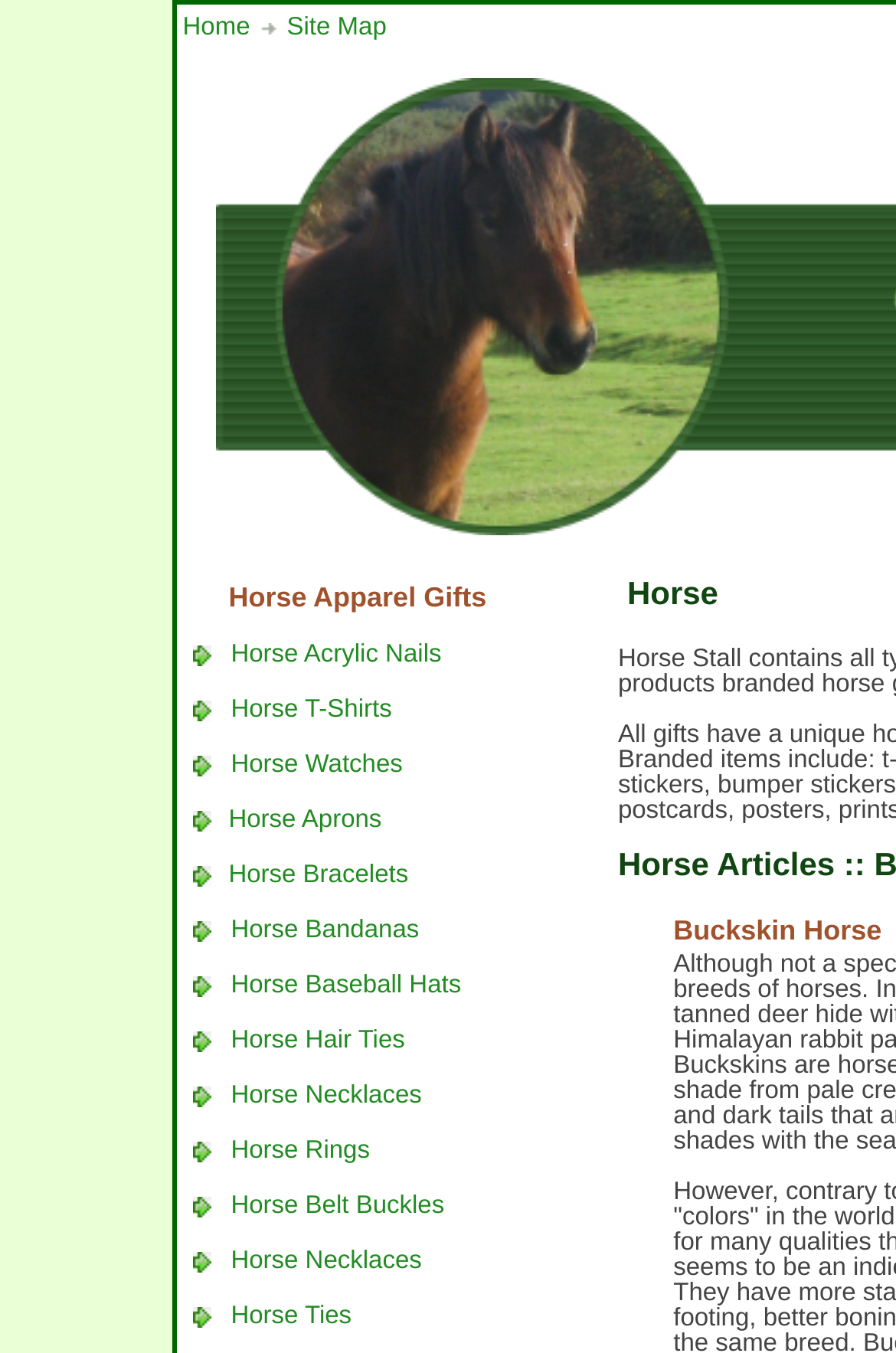What is the text of the last link in the table?
Please provide a single word or phrase as the answer based on the screenshot.

Horse Necklaces